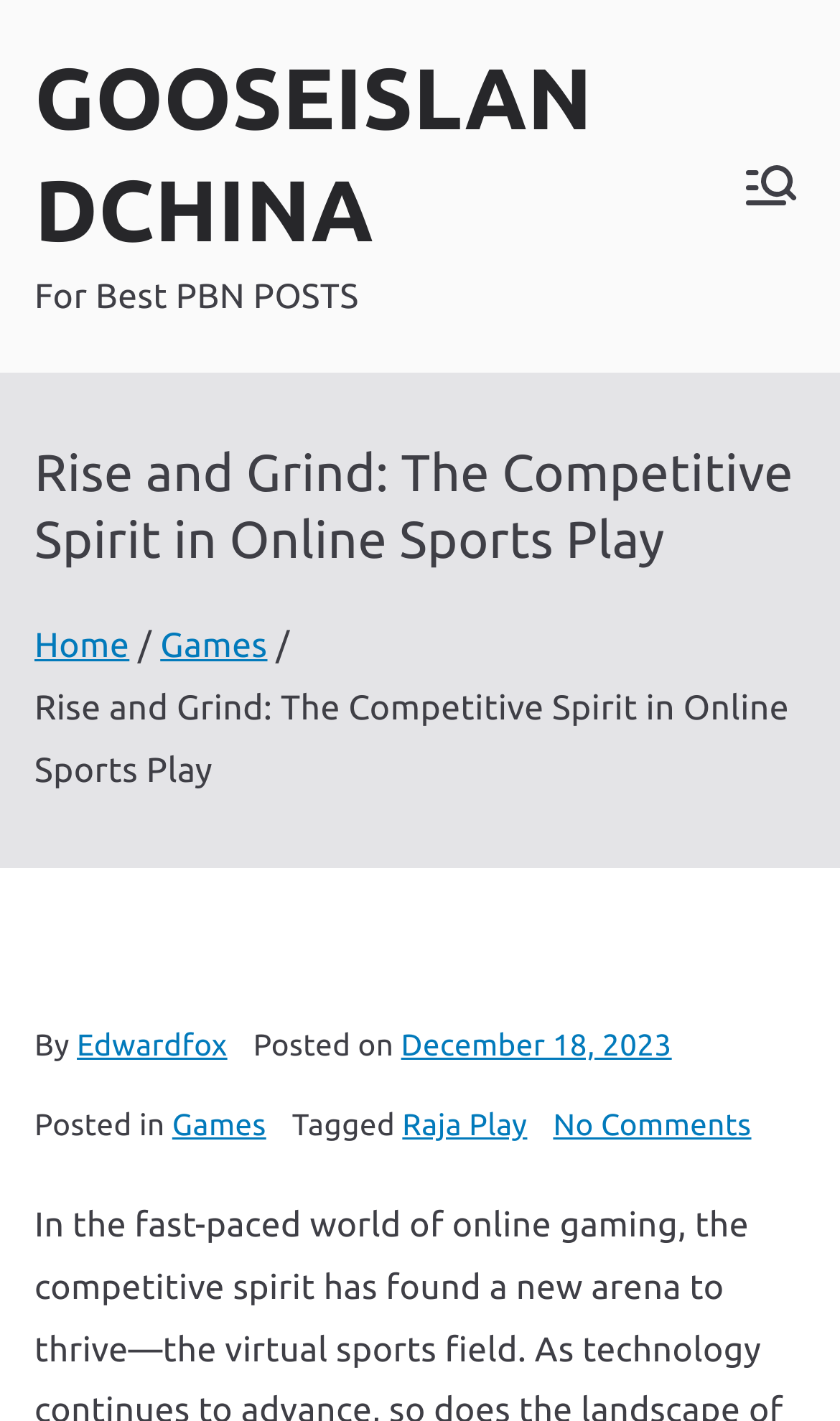Based on the visual content of the image, answer the question thoroughly: What is the name of the author of the article?

I found the author's name by looking at the text 'By' followed by a link 'Edwardfox' which indicates the author's name.